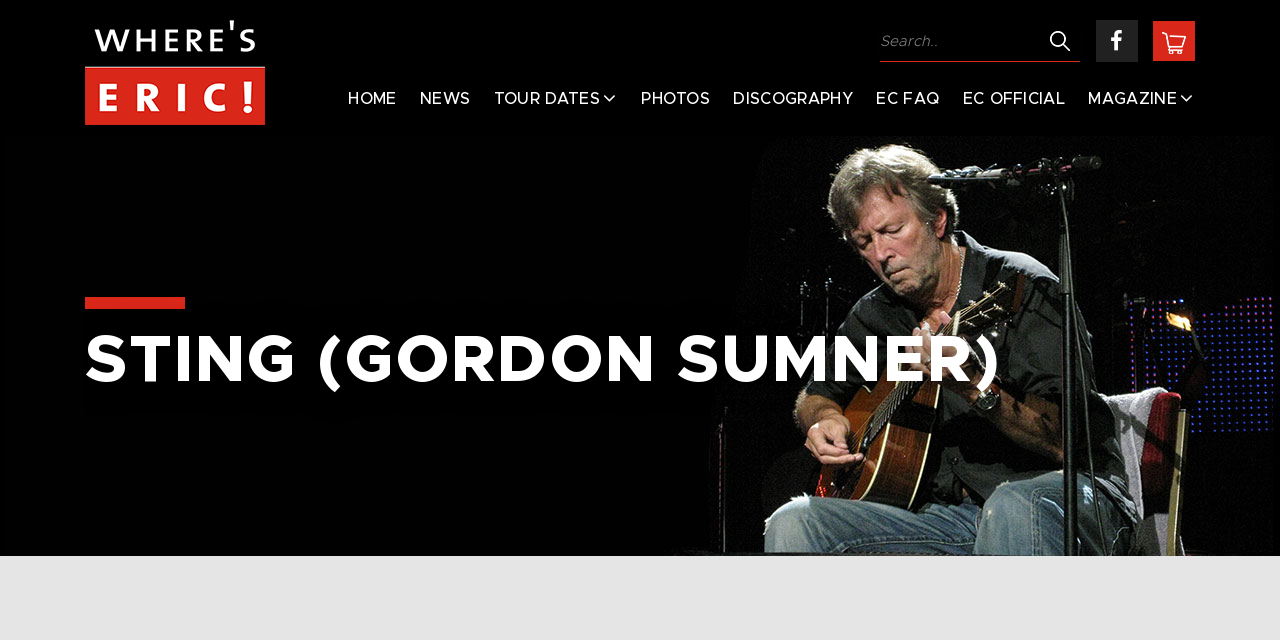What is the subject of the webpage?
Please utilize the information in the image to give a detailed response to the question.

I inferred the answer by looking at the heading element with the text 'STING (GORDON SUMNER)', which suggests that the webpage is about Sting, a musician.